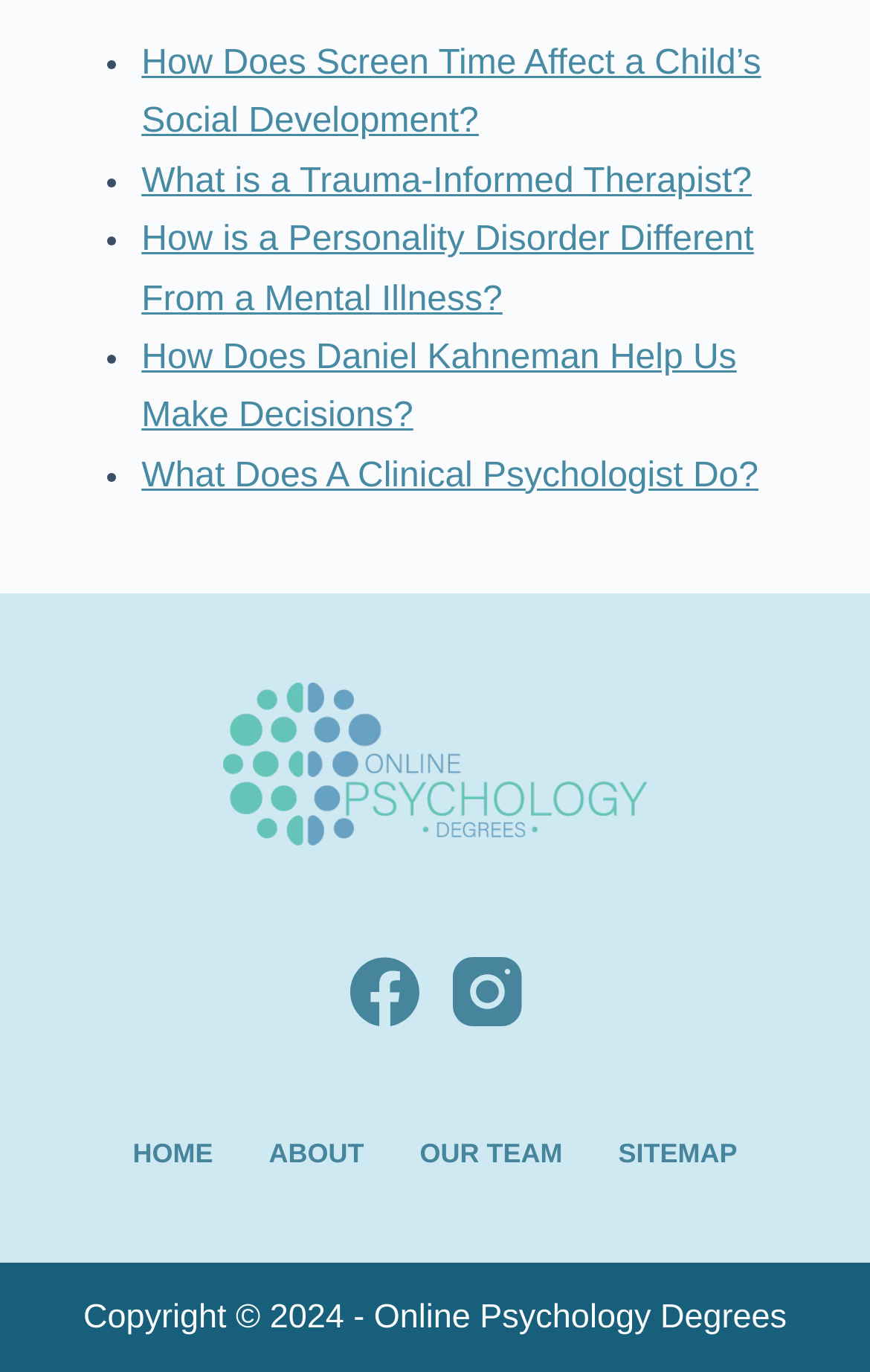Locate the bounding box coordinates of the element that needs to be clicked to carry out the instruction: "View the sitemap". The coordinates should be given as four float numbers ranging from 0 to 1, i.e., [left, top, right, bottom].

[0.679, 0.83, 0.879, 0.855]